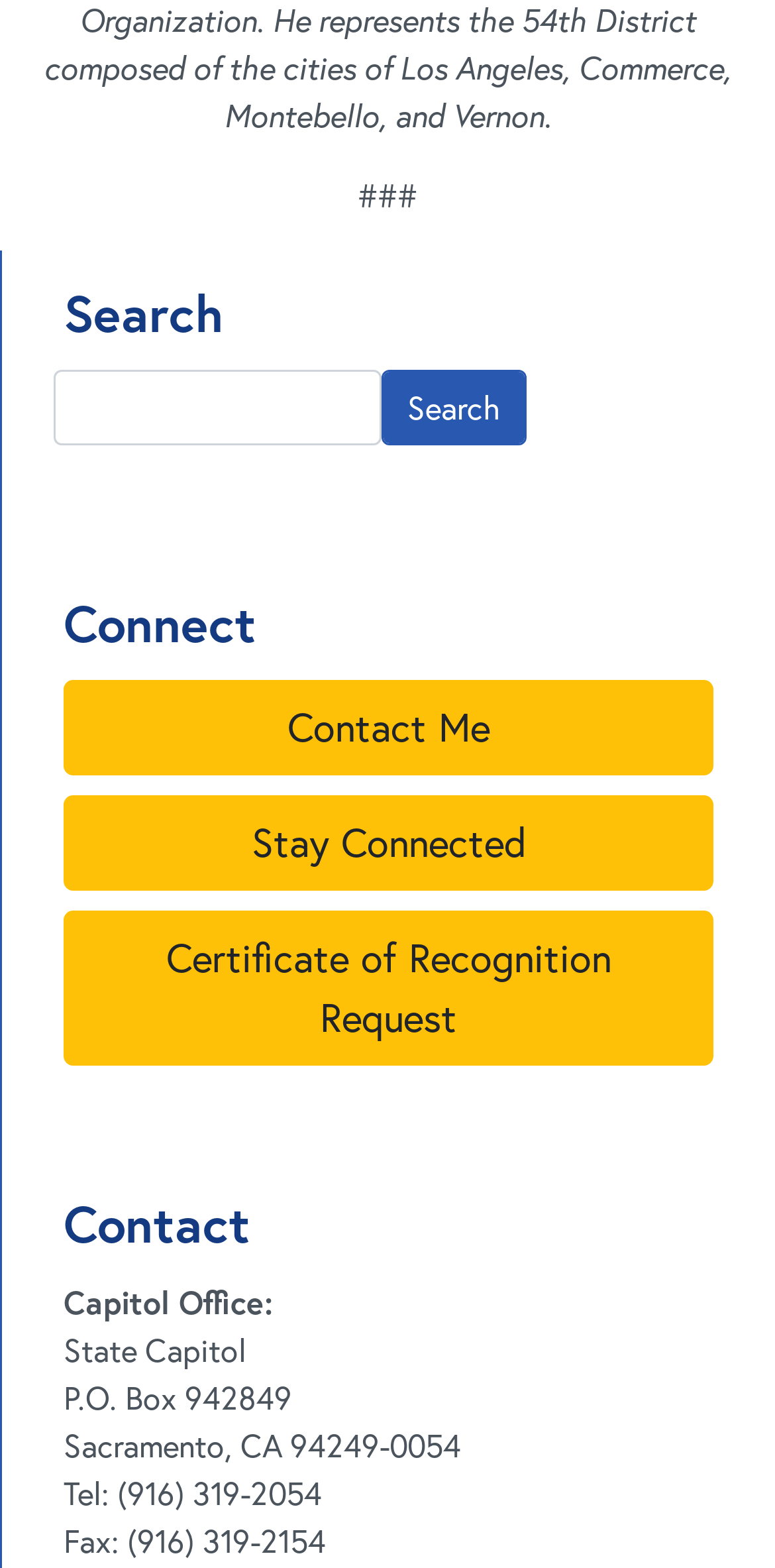Identify the bounding box of the UI element that matches this description: "Certificate of Recognition Request".

[0.082, 0.58, 0.921, 0.679]